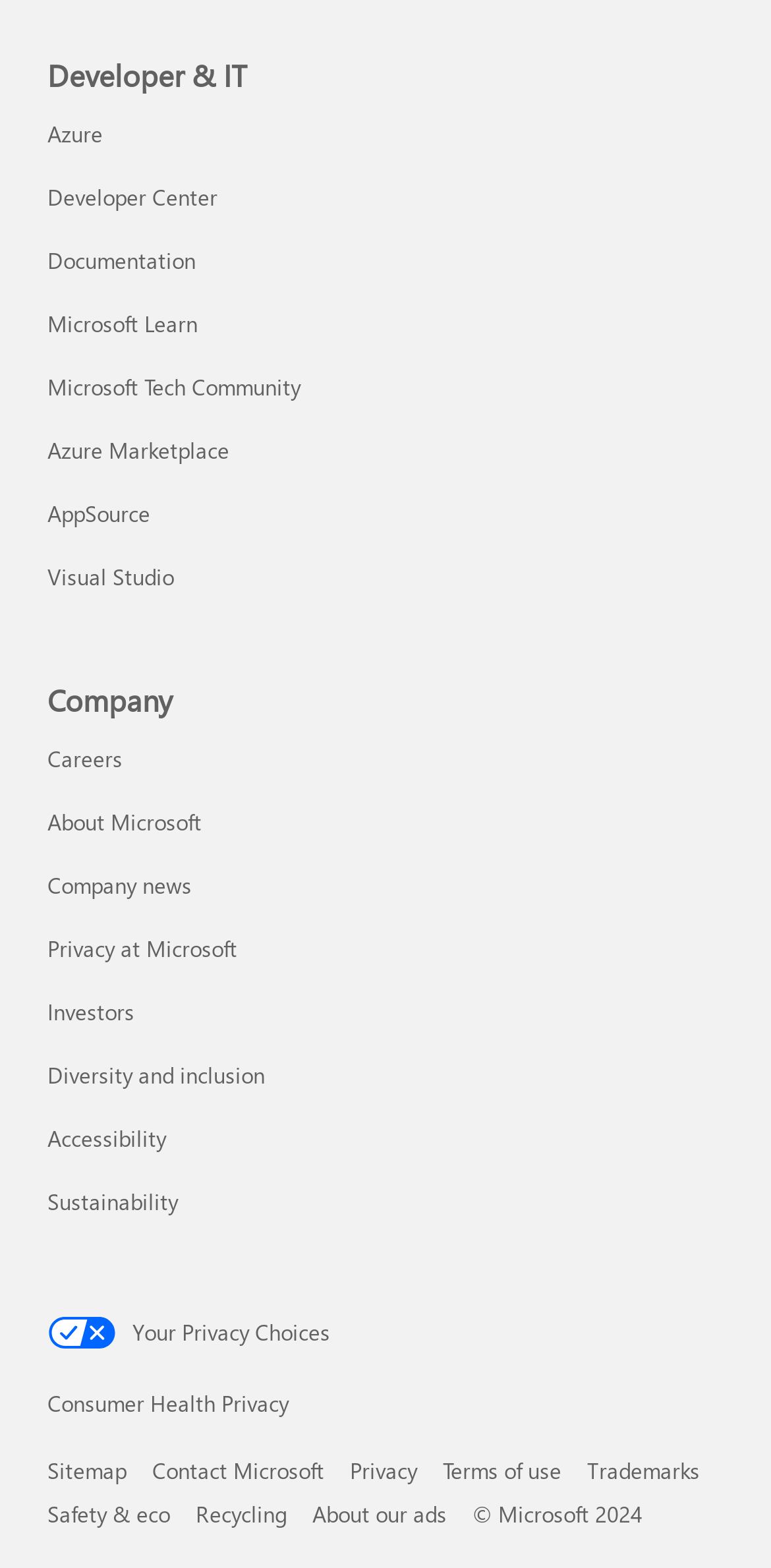Refer to the image and provide an in-depth answer to the question: 
How many links are there in the footer?

I counted the links in the footer section, which are 'Sitemap', 'Contact Microsoft', 'Privacy', 'Terms of use', 'Trademarks', 'Safety & eco', 'Recycling', 'About our ads', and '© Microsoft 2024'. There are 9 links in total.